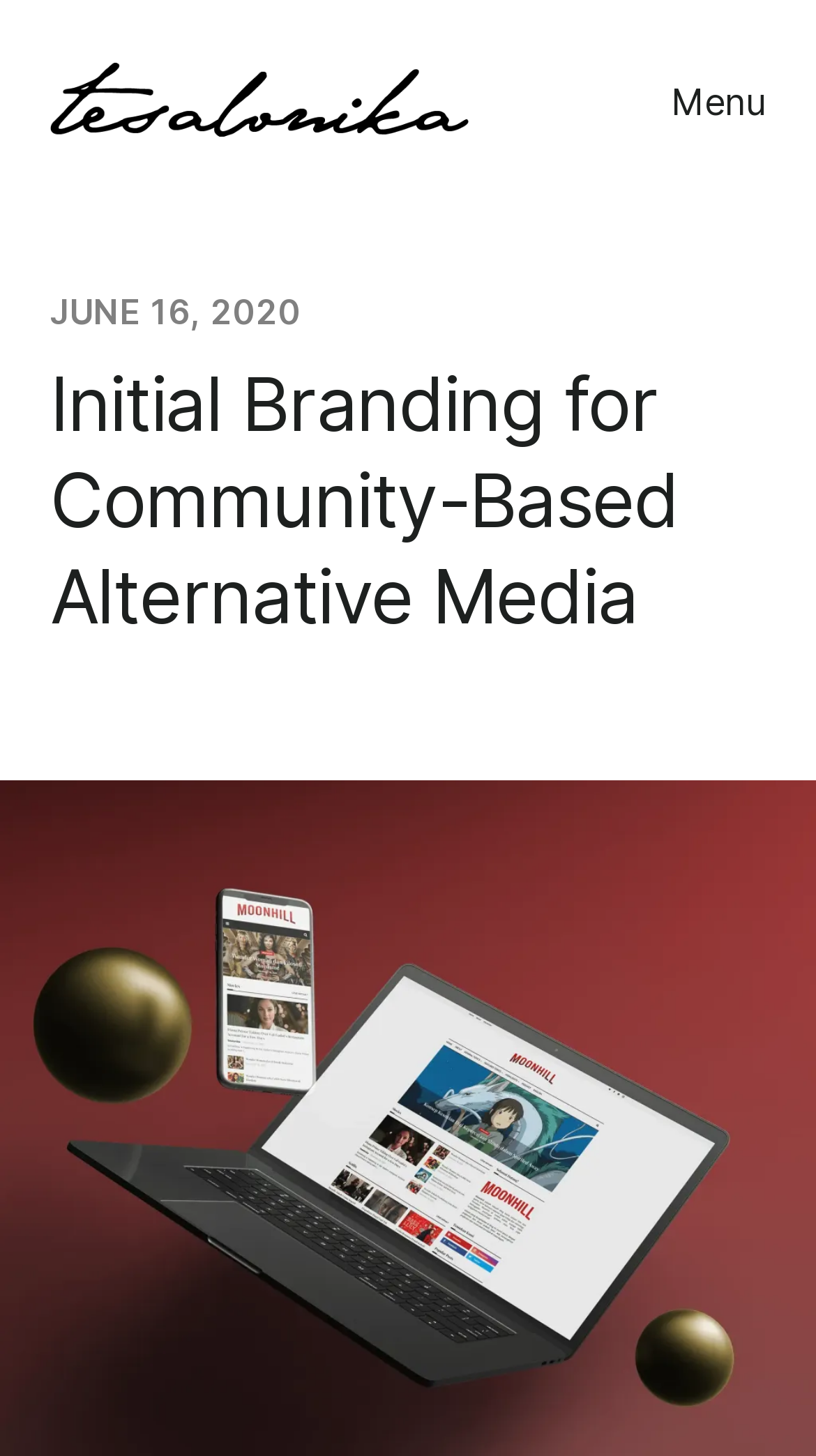Respond to the following question with a brief word or phrase:
What is the purpose of the button in the header navigation?

Menu